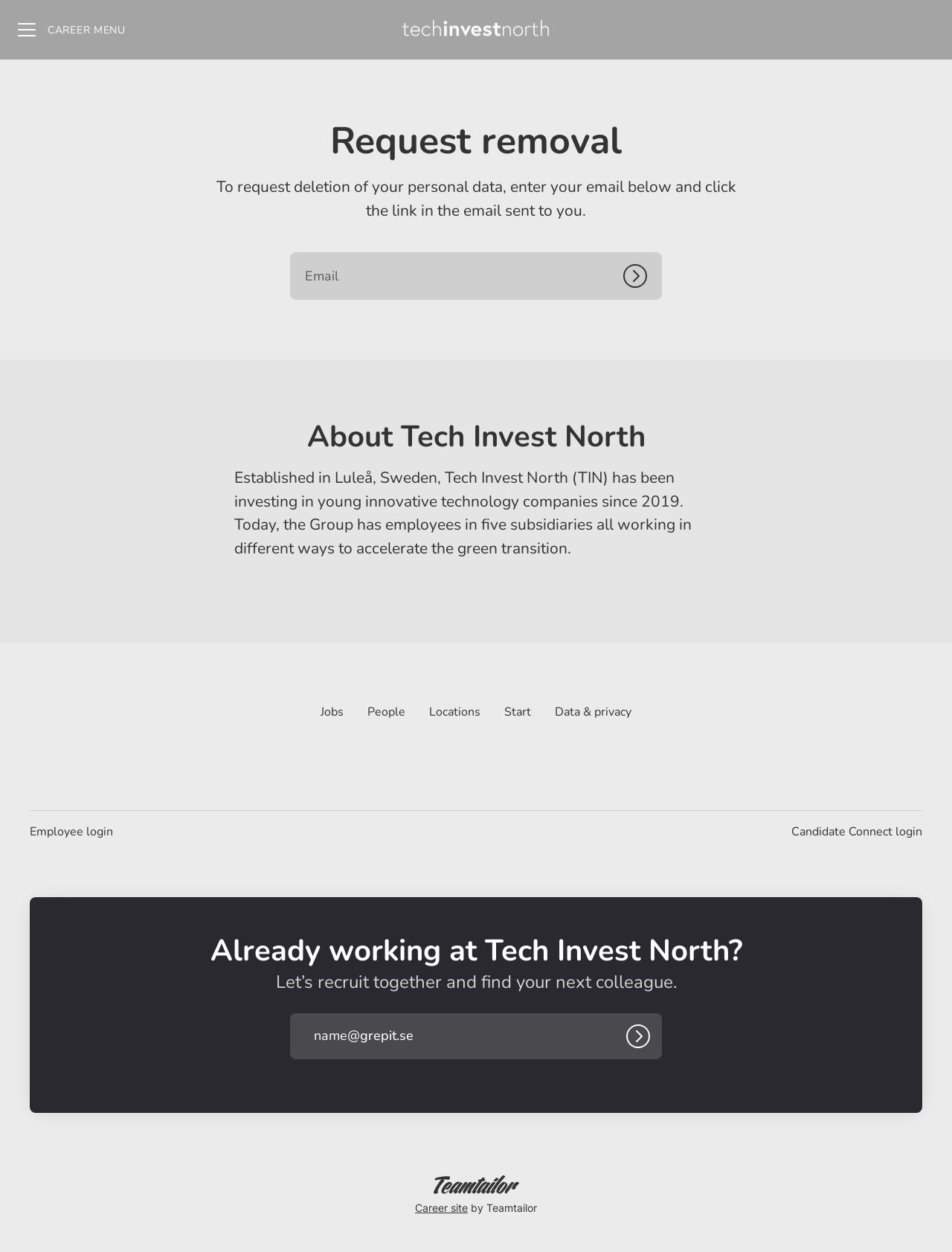Please answer the following query using a single word or phrase: 
What is the domain of the email address for employees?

grepit.se